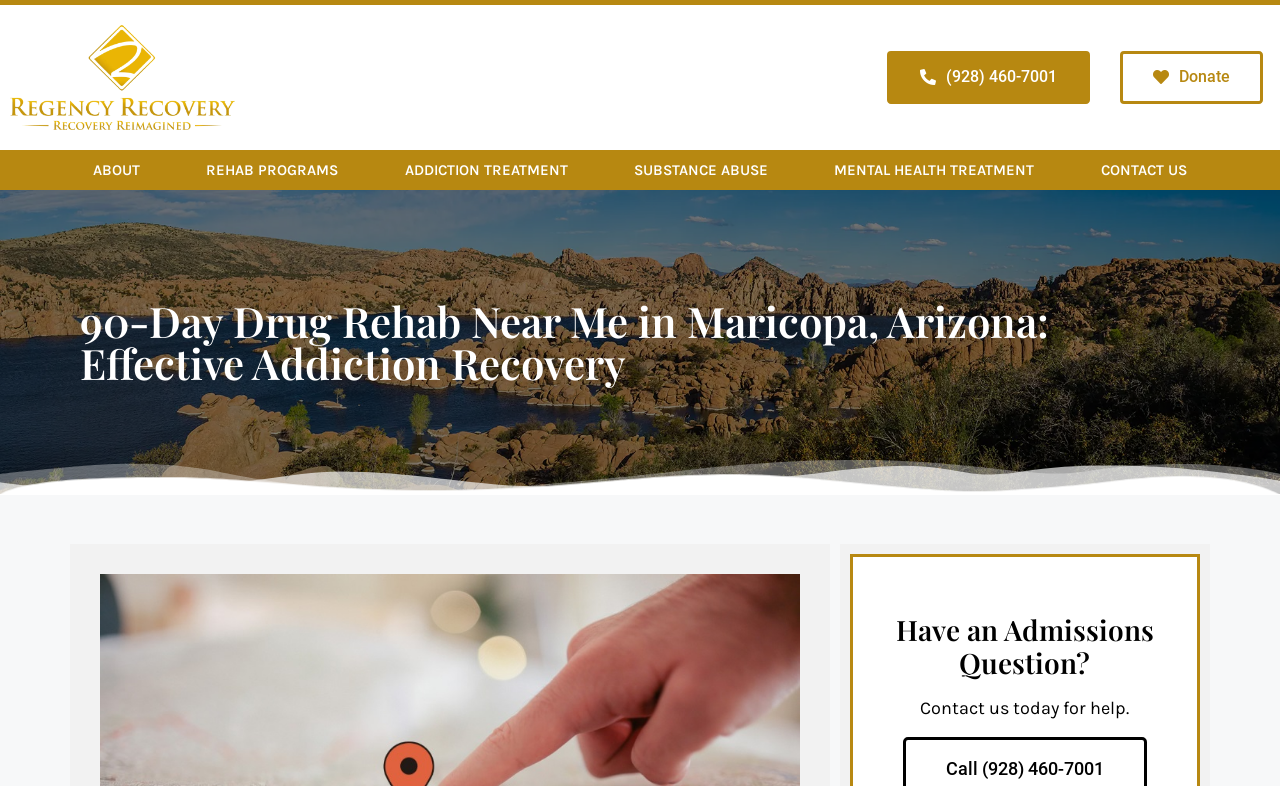Given the webpage screenshot and the description, determine the bounding box coordinates (top-left x, top-left y, bottom-right x, bottom-right y) that define the location of the UI element matching this description: Rehab Programs

[0.135, 0.191, 0.29, 0.242]